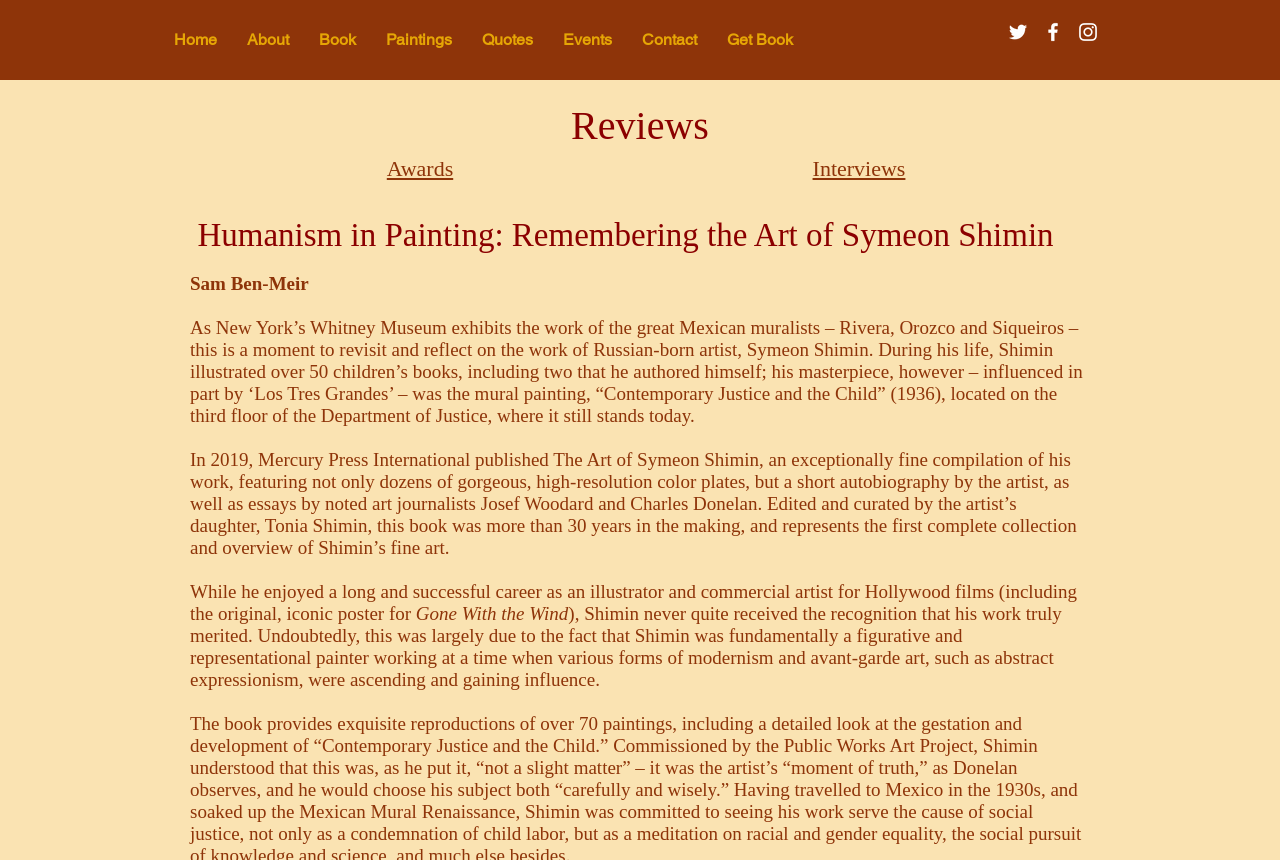Locate the bounding box coordinates of the clickable region necessary to complete the following instruction: "Follow Symeon Shimin on Twitter". Provide the coordinates in the format of four float numbers between 0 and 1, i.e., [left, top, right, bottom].

[0.786, 0.023, 0.805, 0.051]